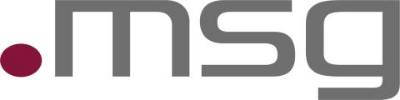Give a detailed account of what is happening in the image.

The image features the logo of .msg, a prominent company recognized for its expertise in consulting and IT services. The logo is characterized by a modern design where the ".msg" is presented in bold, stylized typography, with a distinctive dot in a deep red color preceding the letters. This branding reflects the company's commitment to delivering innovative solutions and high-quality services in various sectors, showcasing a professional and contemporary aesthetic that aligns with their industry presence.